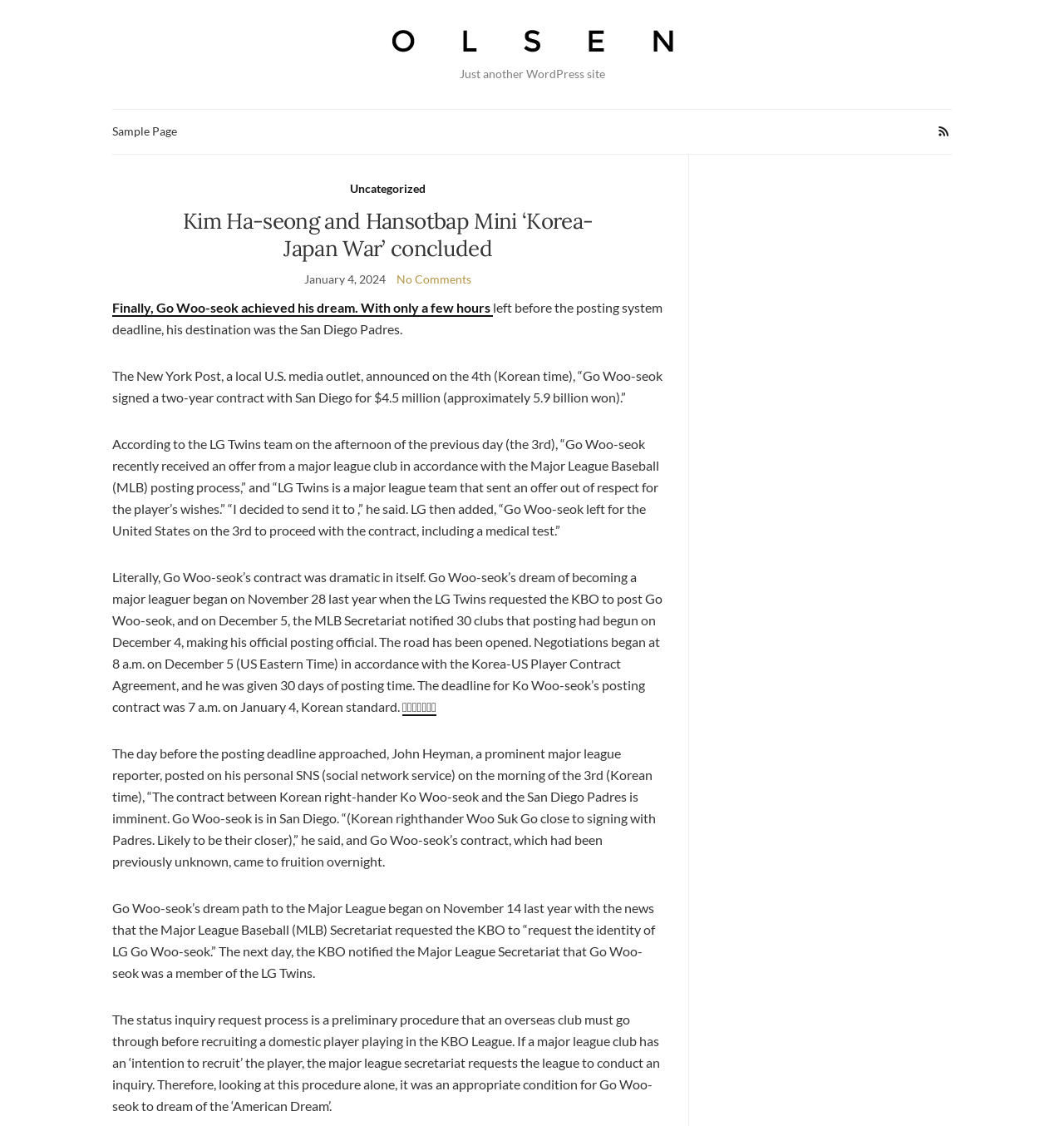Given the description "alt="gamegustoxyz blogs"", determine the bounding box of the corresponding UI element.

[0.129, 0.022, 0.871, 0.047]